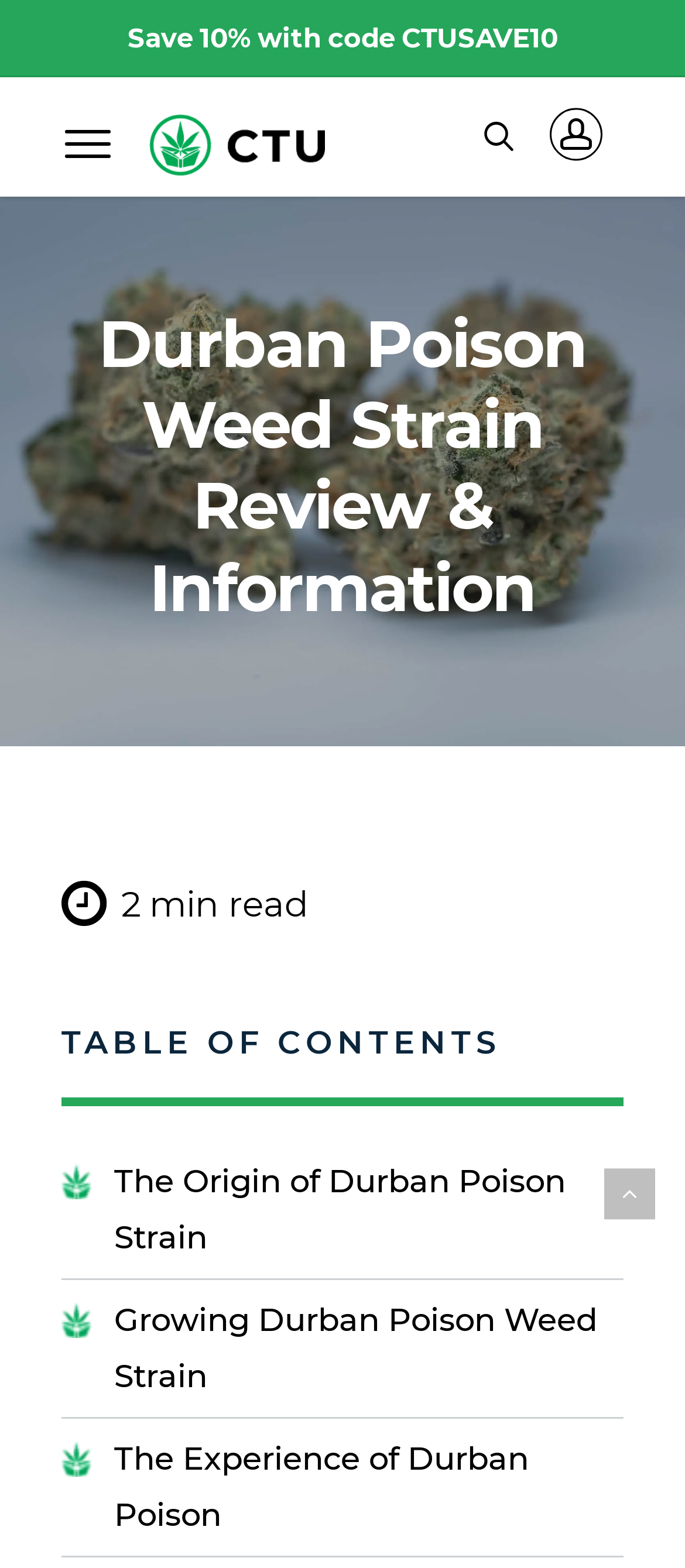Extract the main headline from the webpage and generate its text.

Durban Poison Weed Strain Review & Information